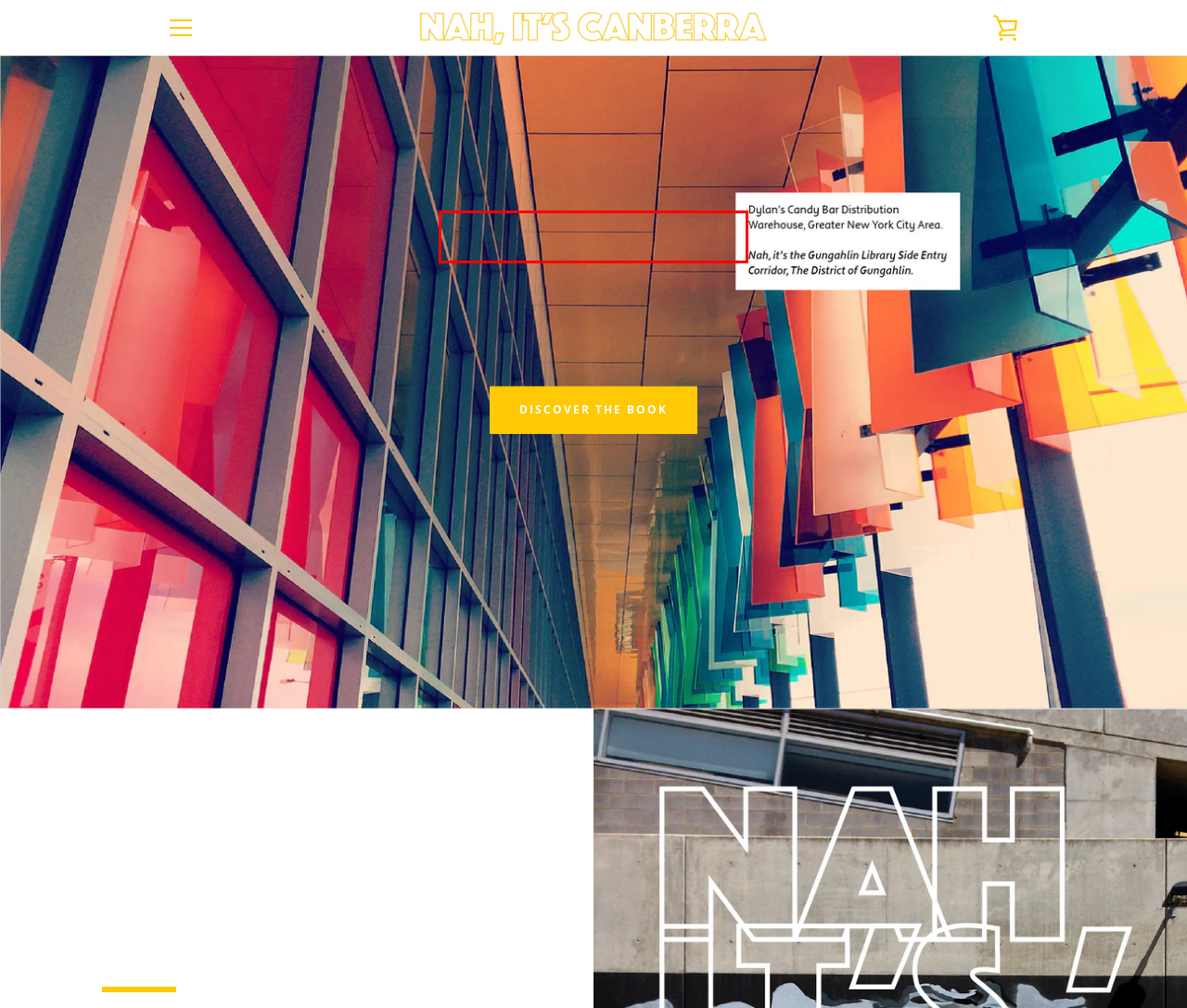You have a screenshot of a webpage where a red bounding box highlights a specific UI element. Identify the description that best matches the resulting webpage after the highlighted element is clicked. The choices are:
A. Your Shopping Cart – Nah, It's Canberra
B. About Nah, It's Canberra
C. Latest – Nah, It's Canberra
D. Nah, It's Canberra
E. Products – Nah, It's Canberra
F. Contact – Nah, It's Canberra
G. FAQs – Nah, It's Canberra
H. We weather the weather, whether we're there or not - Behind the Scenes – Nah, It's Canberra

C